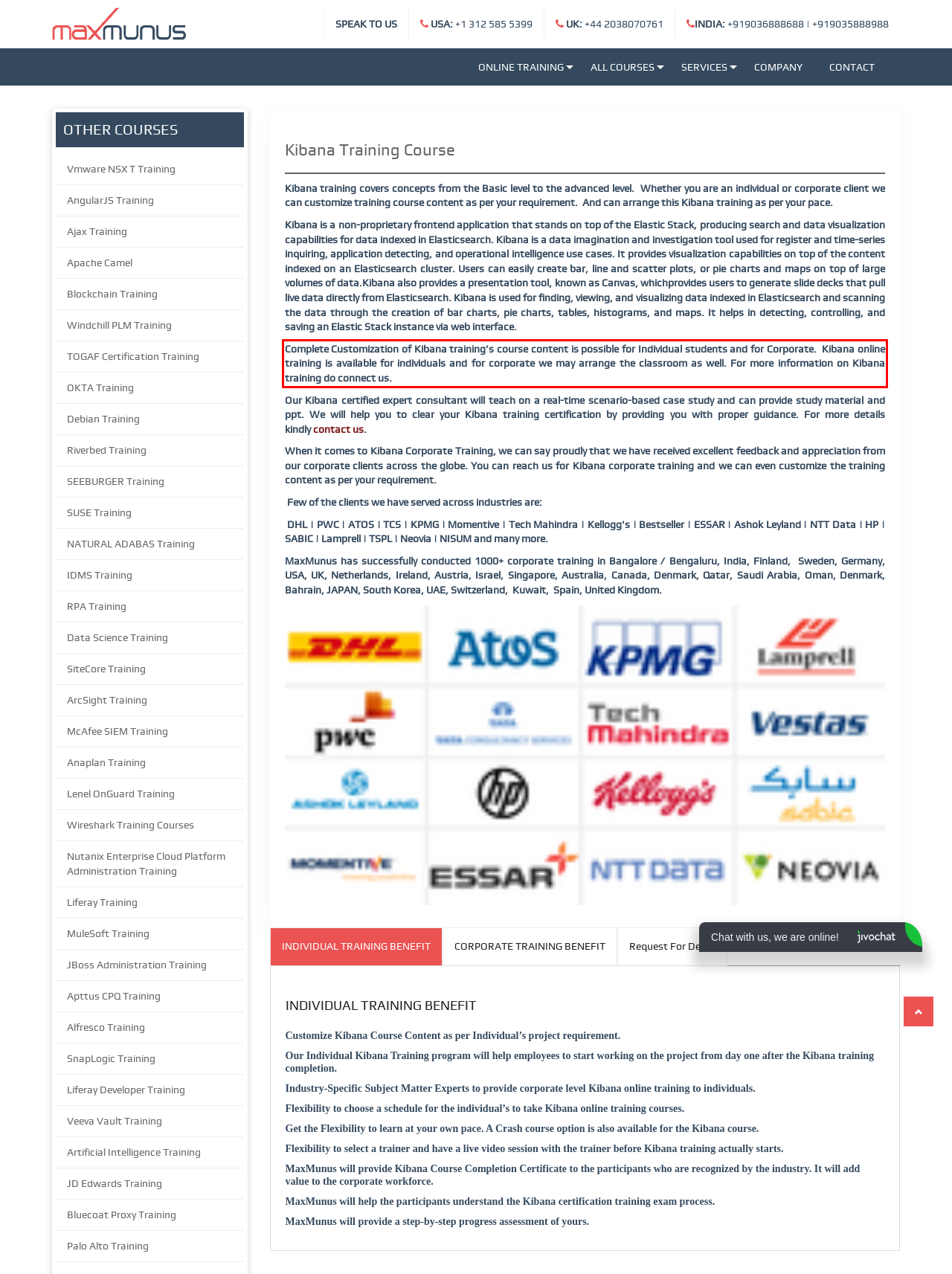Given a screenshot of a webpage with a red bounding box, extract the text content from the UI element inside the red bounding box.

Complete Customization of Kibana training’s course content is possible for Individual students and for Corporate. Kibana online training is available for individuals and for corporate we may arrange the classroom as well. For more information on Kibana training do connect us.